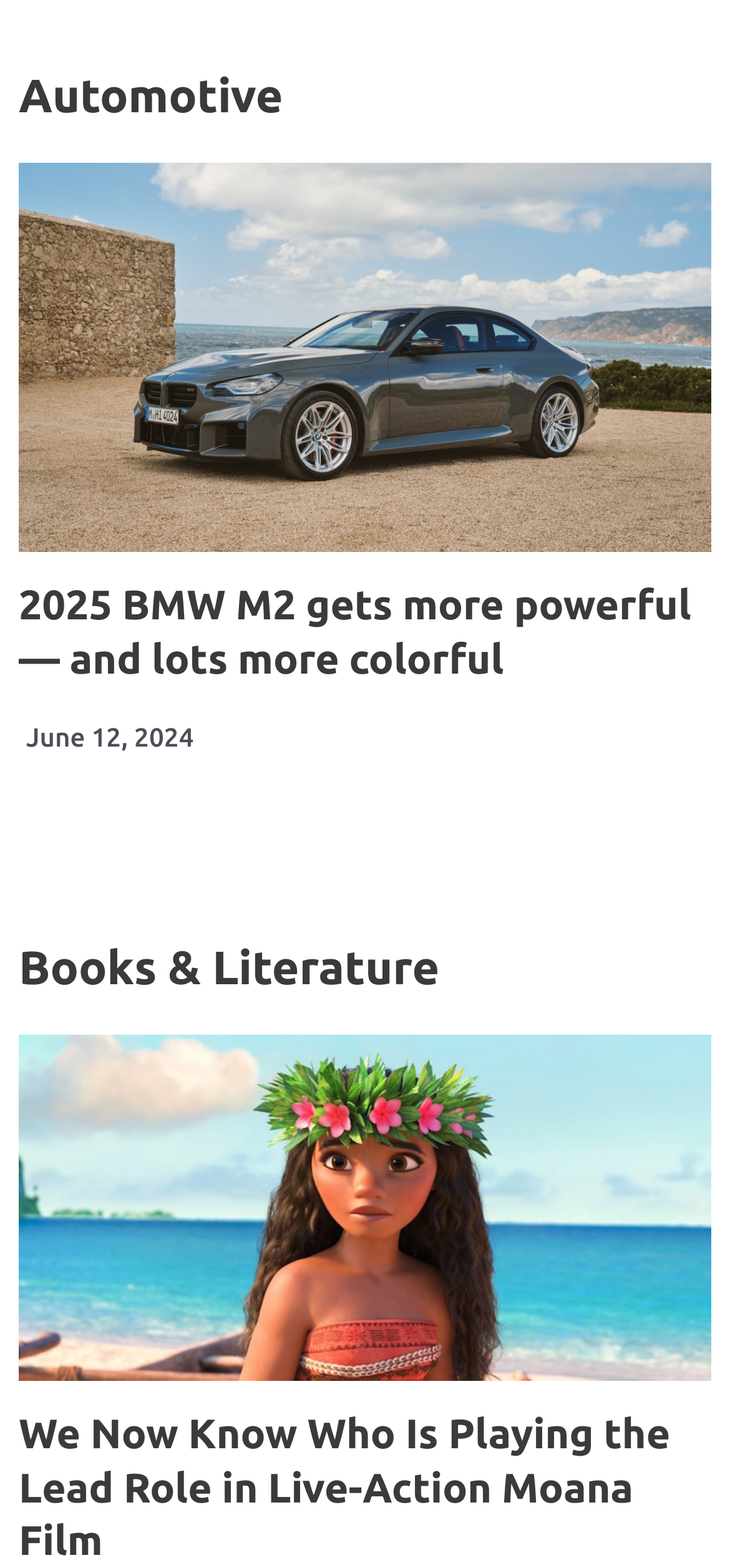When was the BMW M2 article published?
Based on the image, give a one-word or short phrase answer.

June 12, 2024